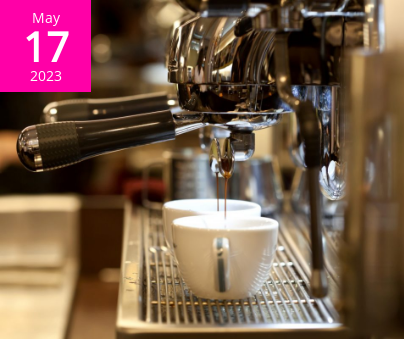Answer the following inquiry with a single word or phrase:
What is the surface of the espresso machine made of?

Metallic